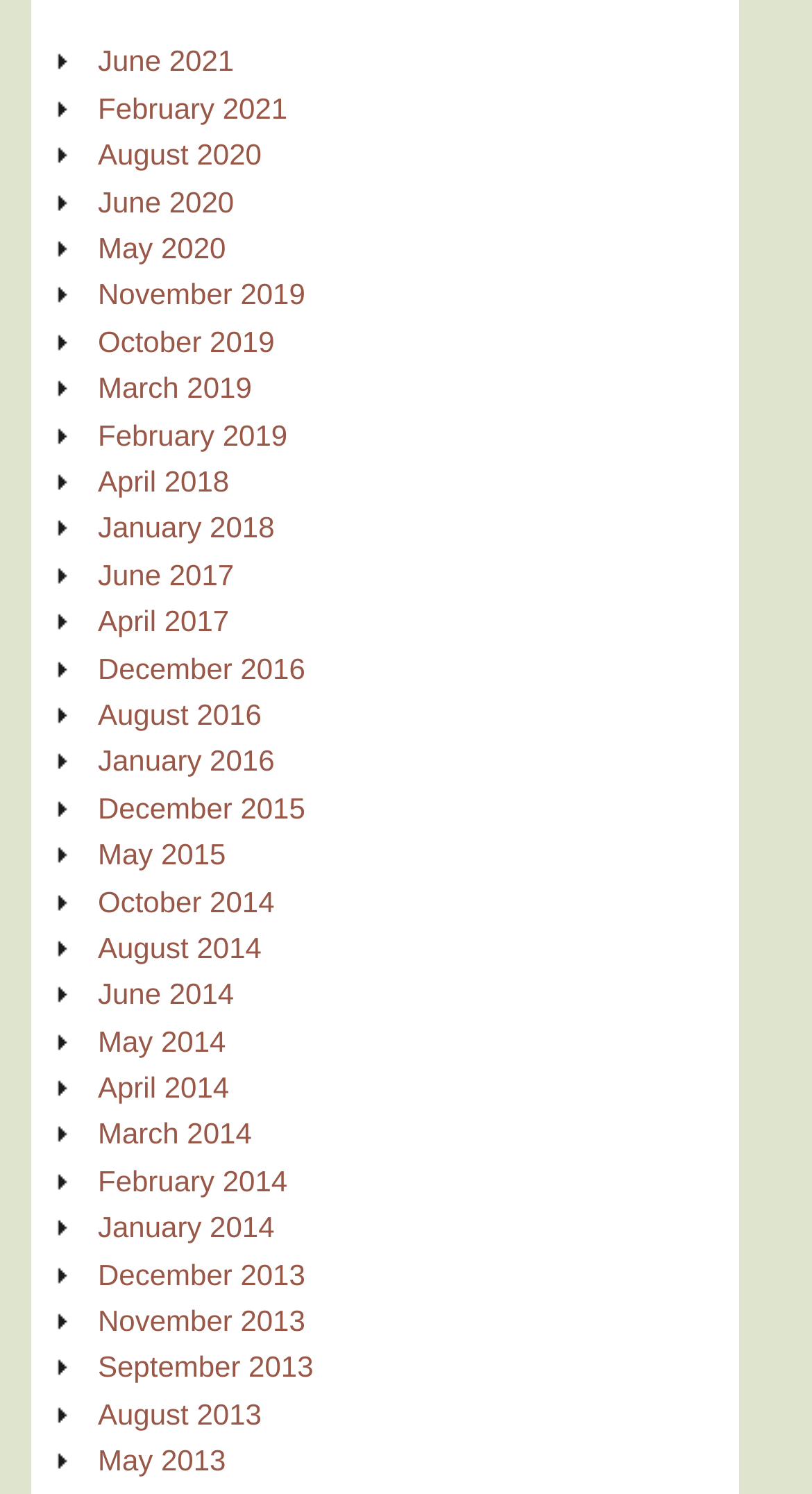Please determine the bounding box coordinates of the clickable area required to carry out the following instruction: "view May 2015". The coordinates must be four float numbers between 0 and 1, represented as [left, top, right, bottom].

[0.121, 0.561, 0.278, 0.583]